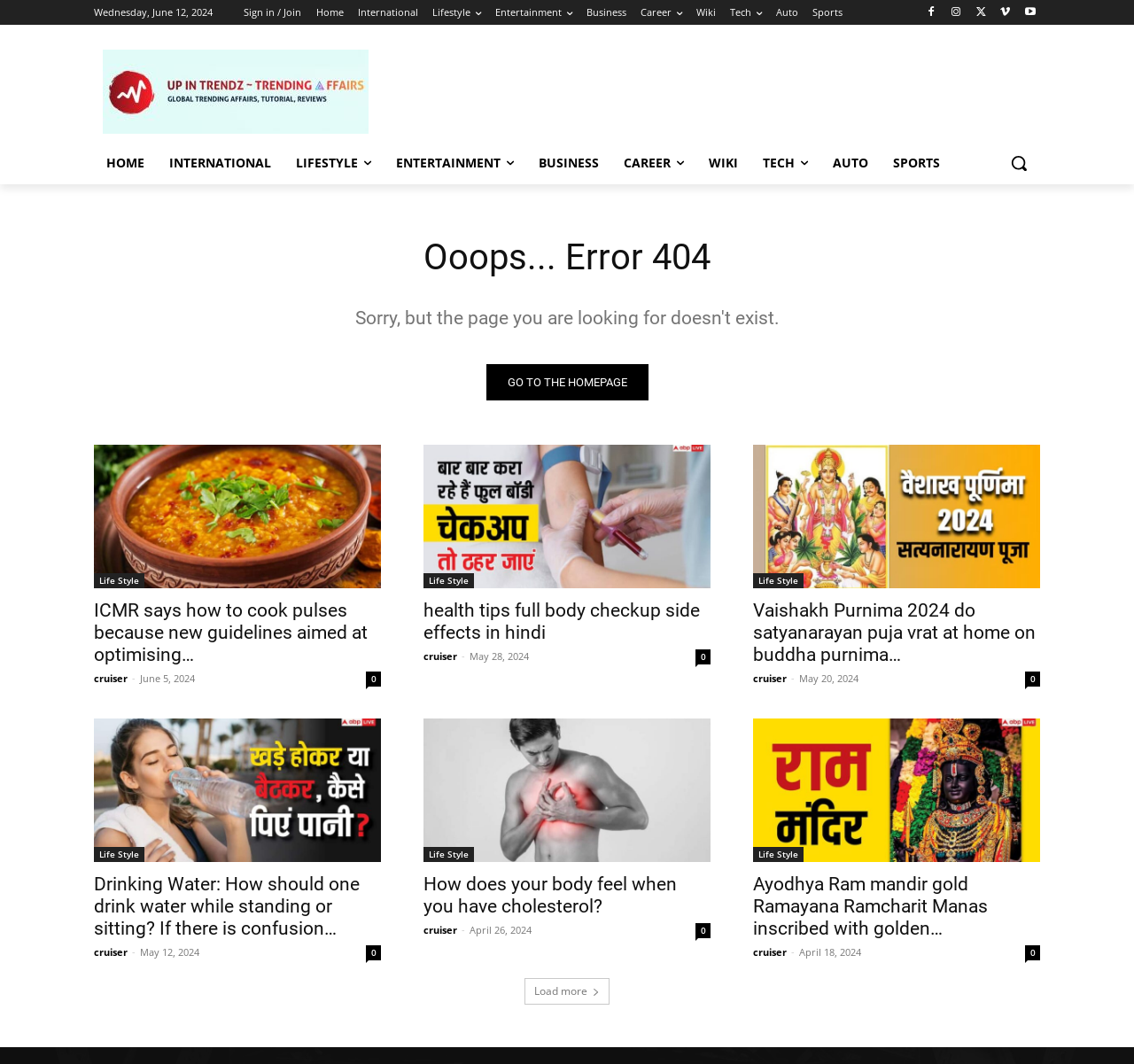What is the name of the website?
Respond with a short answer, either a single word or a phrase, based on the image.

Up in Trendz